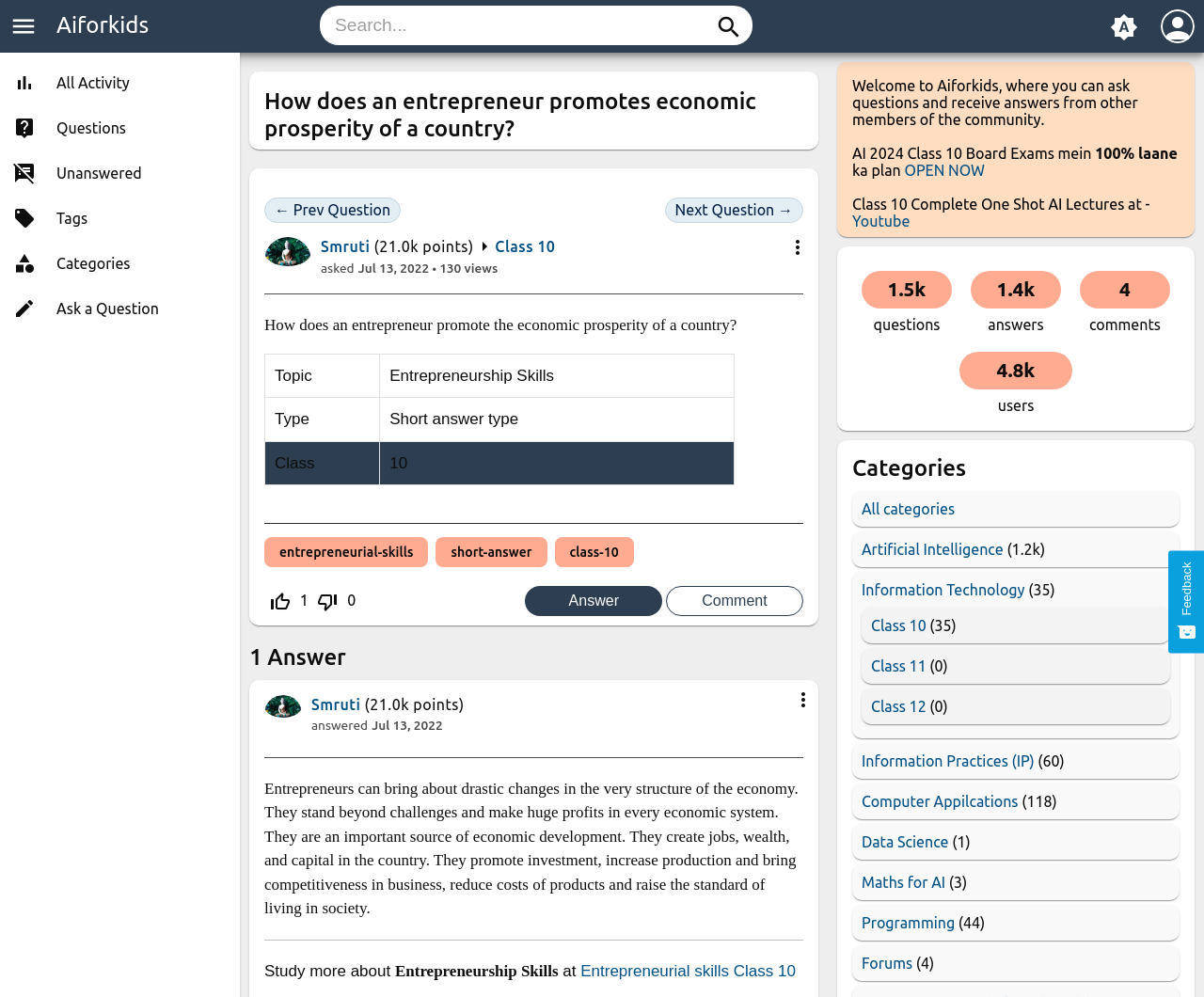Find the bounding box coordinates of the clickable area that will achieve the following instruction: "View the answer".

[0.436, 0.588, 0.55, 0.618]